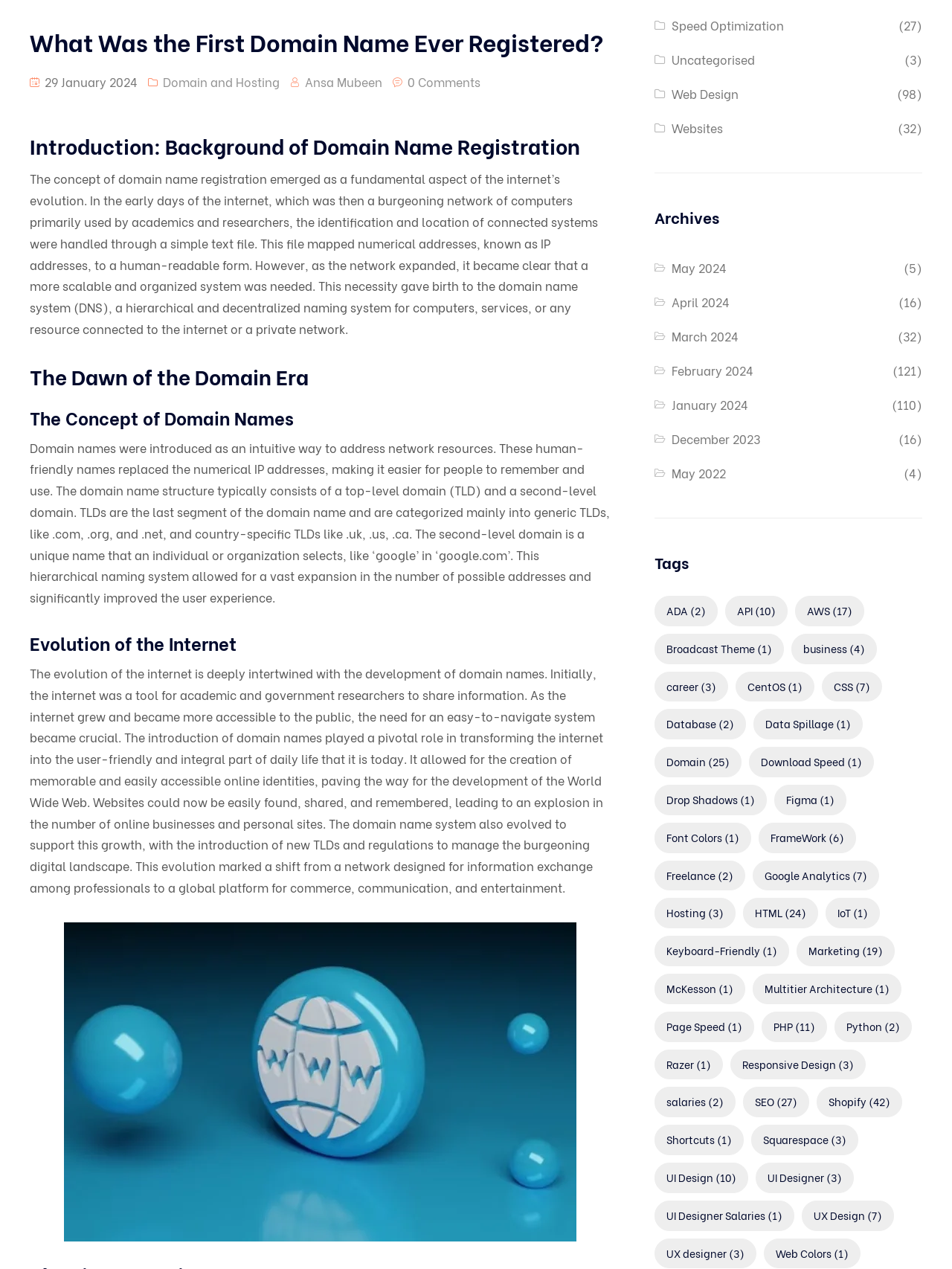Identify the bounding box coordinates for the UI element described as follows: "alt="Top Mediator/Arbitrator in Washington DC"". Ensure the coordinates are four float numbers between 0 and 1, formatted as [left, top, right, bottom].

None